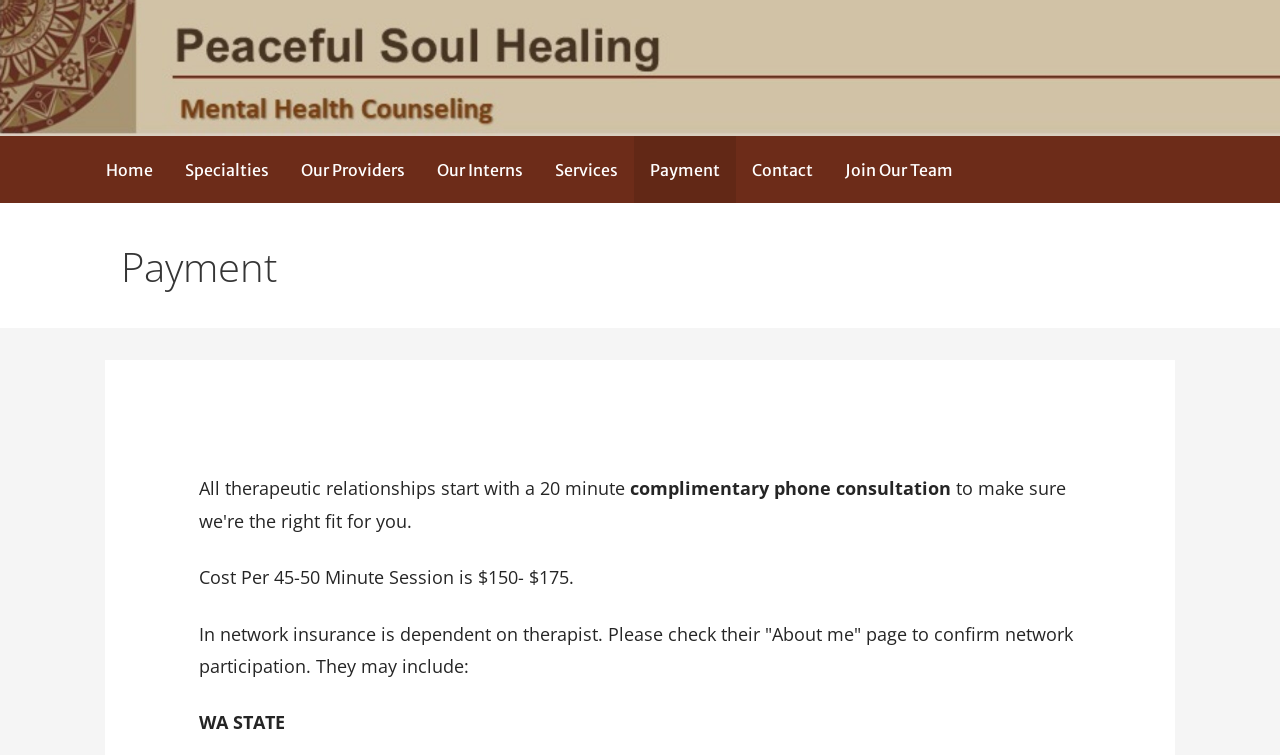Please find the bounding box coordinates (top-left x, top-left y, bottom-right x, bottom-right y) in the screenshot for the UI element described as follows: Contact

[0.575, 0.18, 0.648, 0.269]